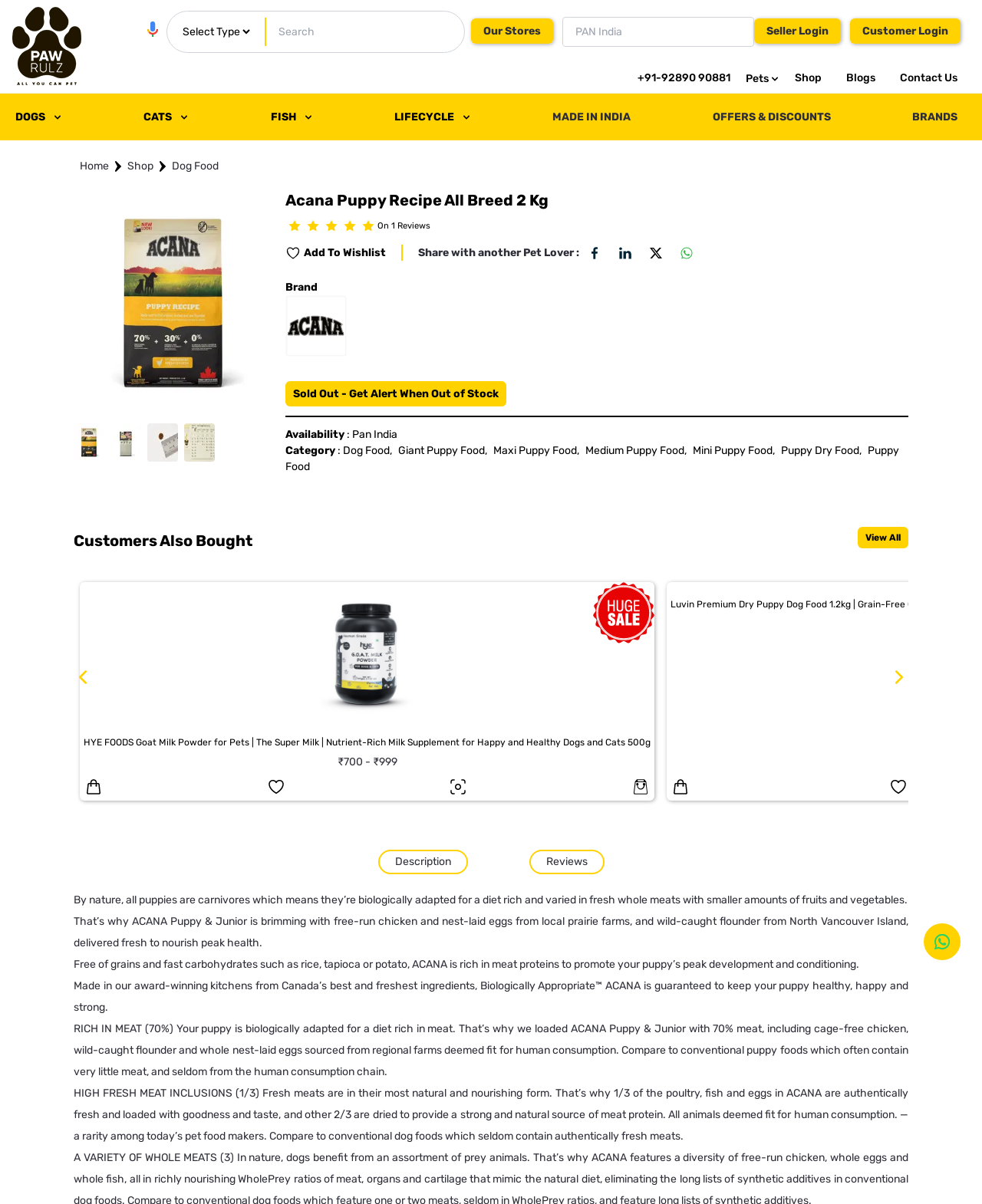Please identify the coordinates of the bounding box that should be clicked to fulfill this instruction: "Search for something".

None